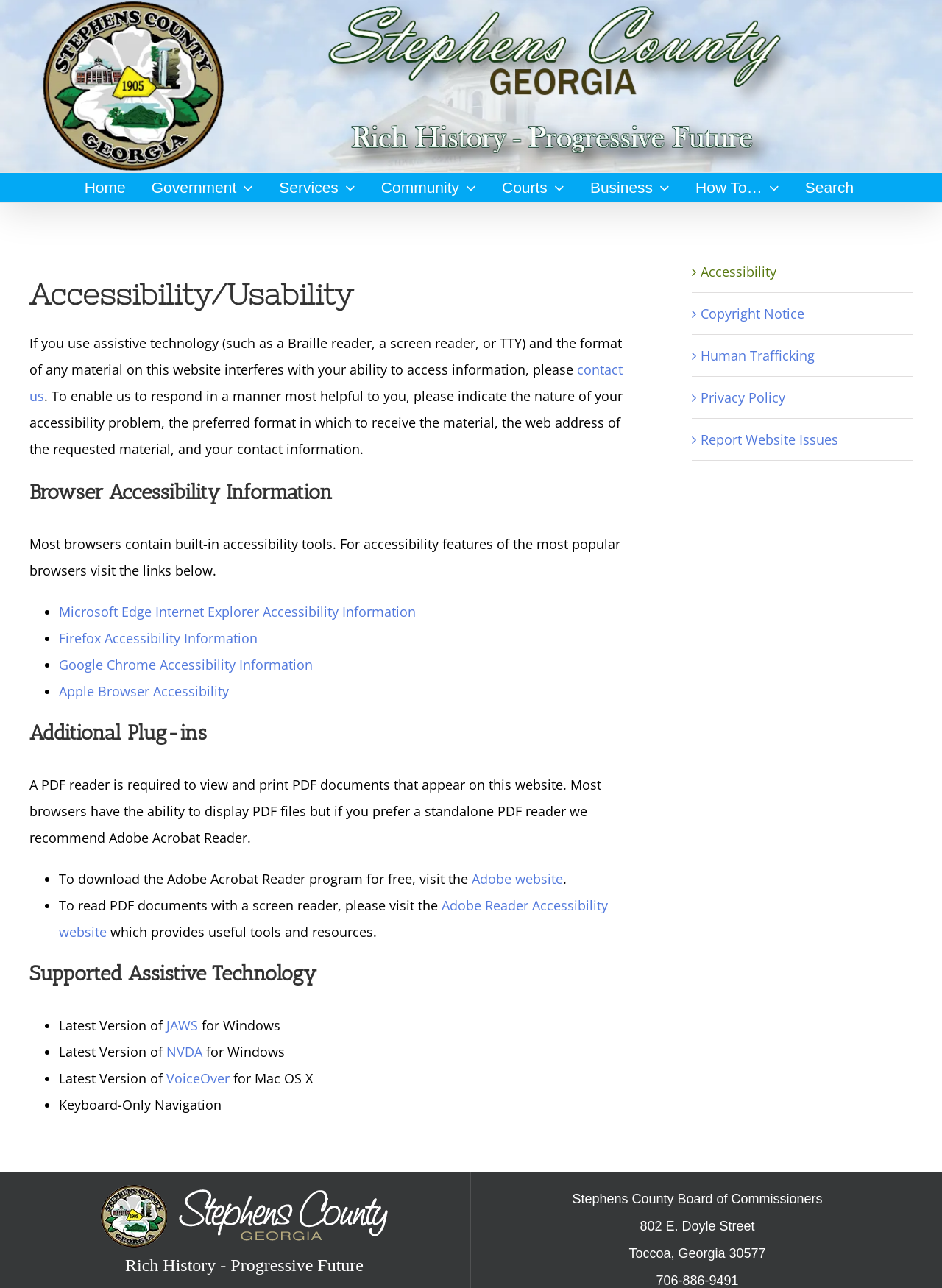What is the address of the Stephens County Board of Commissioners?
Provide a short answer using one word or a brief phrase based on the image.

802 E. Doyle Street, Toccoa, Georgia 30577